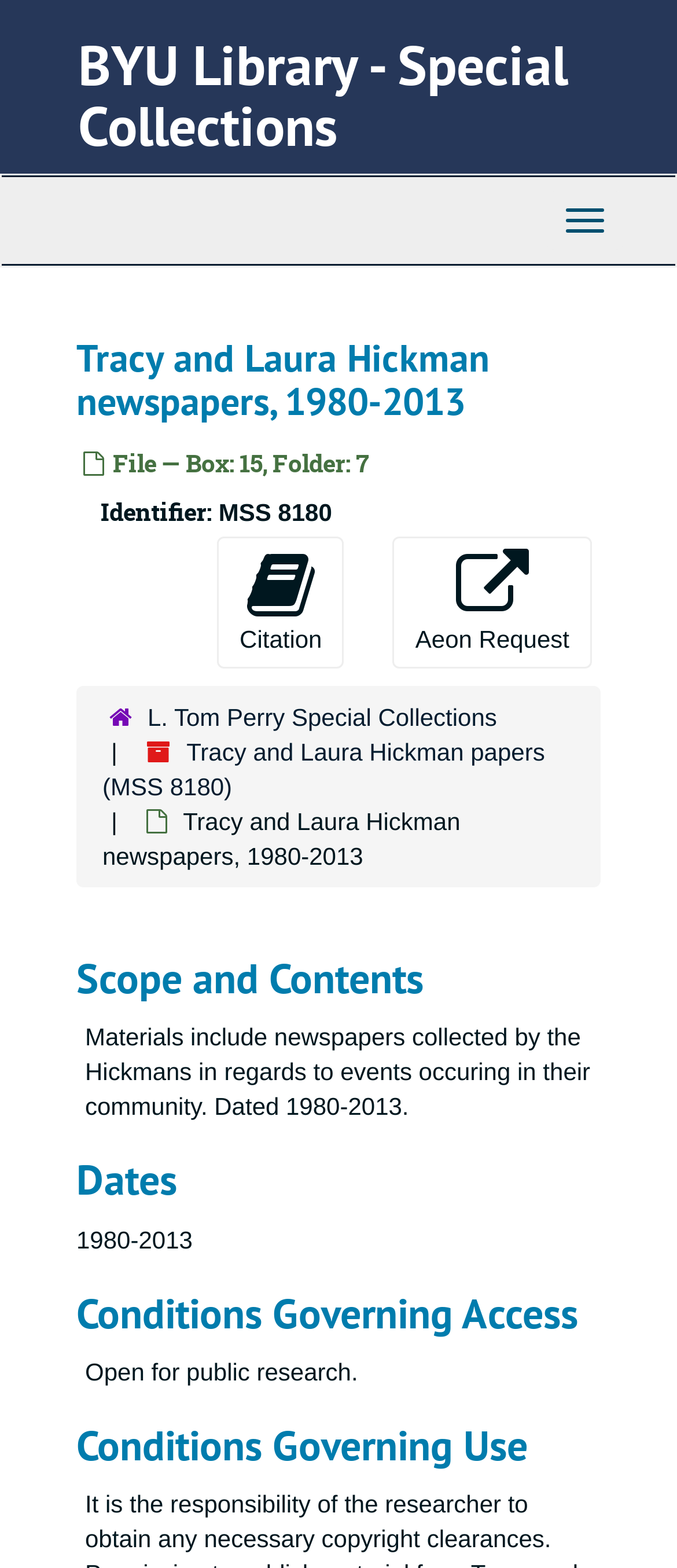Could you determine the bounding box coordinates of the clickable element to complete the instruction: "View the 'Scope and Contents'"? Provide the coordinates as four float numbers between 0 and 1, i.e., [left, top, right, bottom].

[0.113, 0.61, 0.887, 0.639]